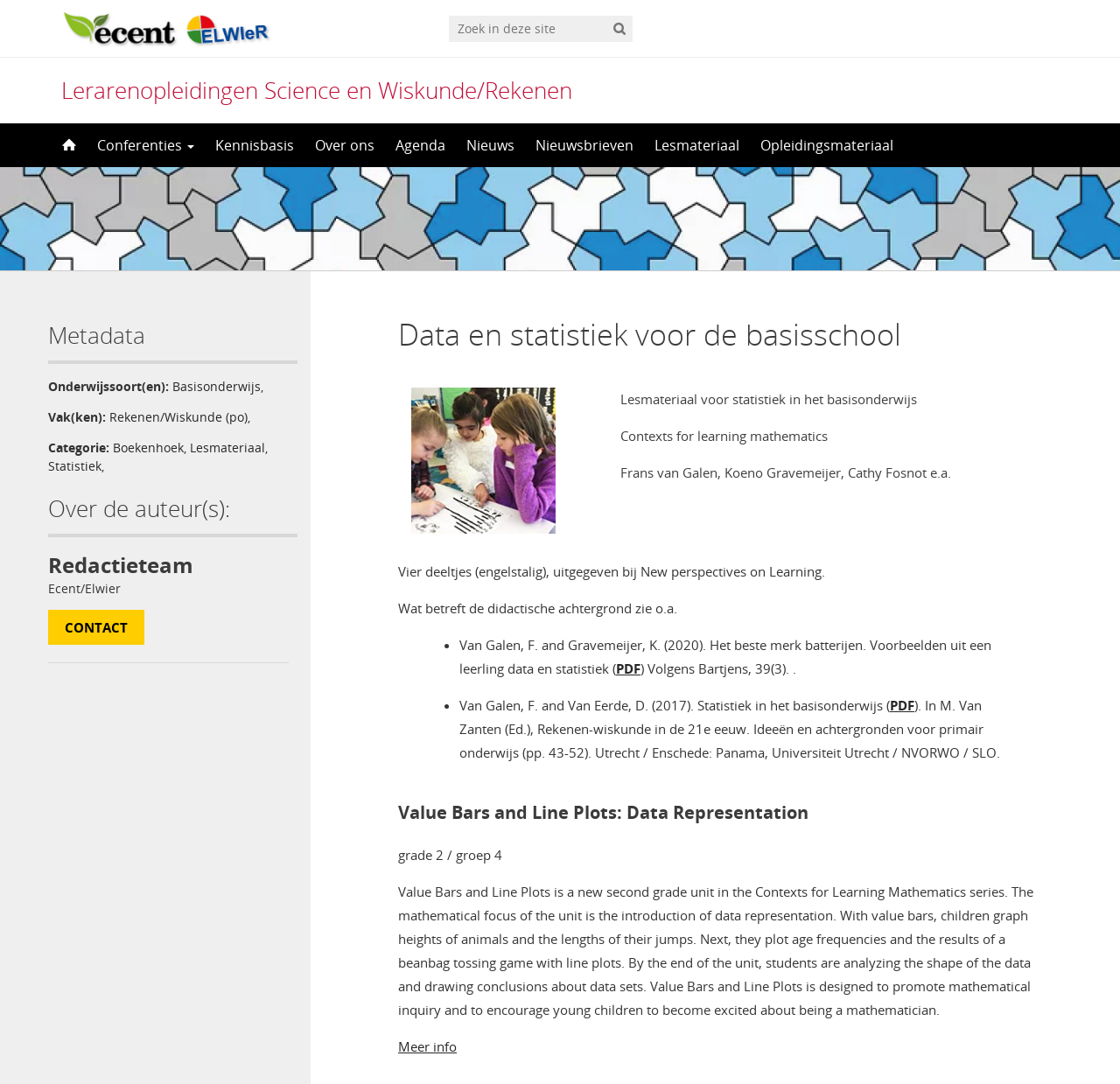Who are the authors of the book?
Carefully analyze the image and provide a thorough answer to the question.

I found the authors of the book by looking at the title section, where it says 'Lesmateriaal voor statistiek in het basisonderwijs Contexts for learning mathematics Frans van Galen, Koeno Gravemeijer, Cathy Fosnot e.a.'.